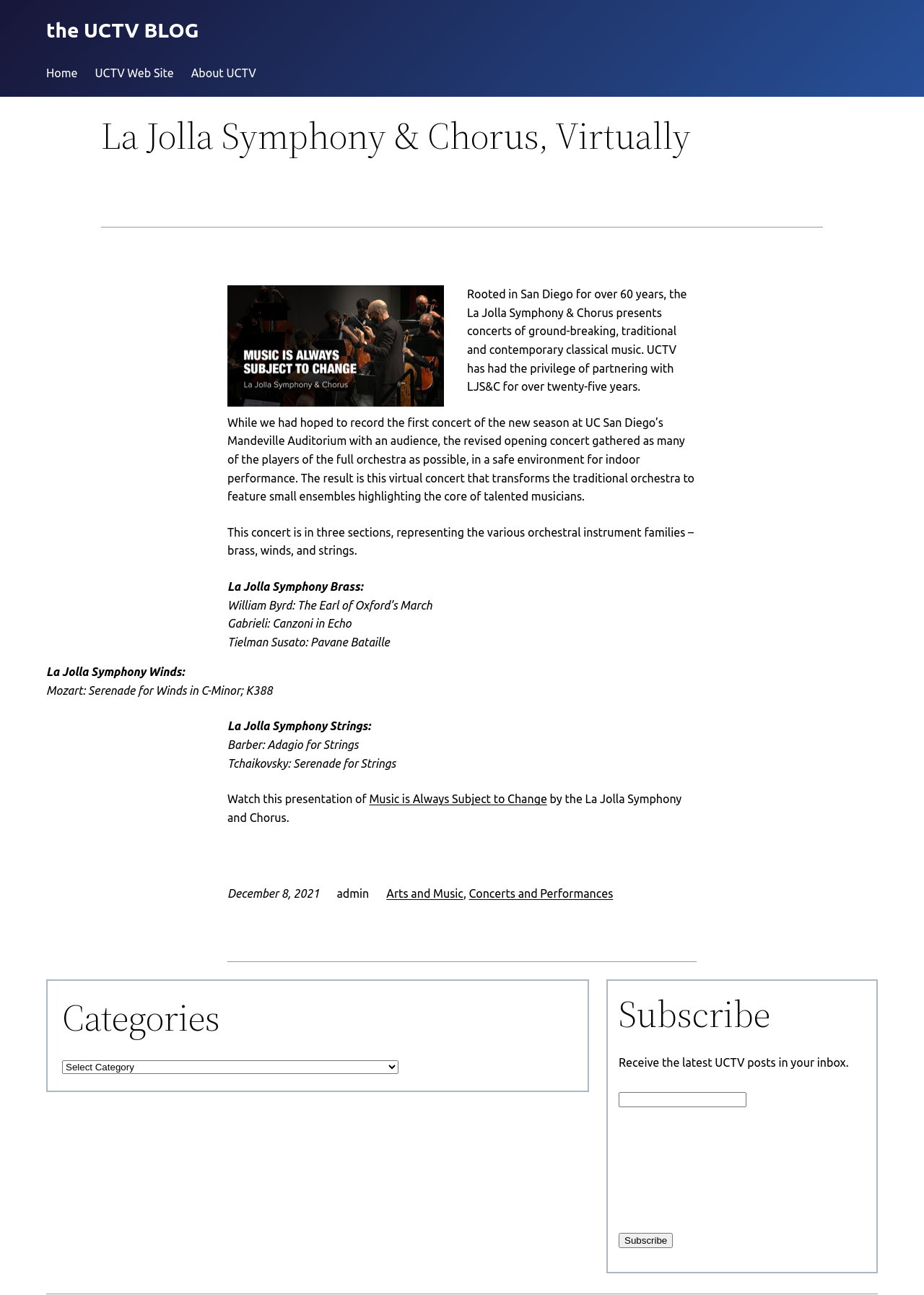Locate the bounding box coordinates of the element that needs to be clicked to carry out the instruction: "Click on the 'Home' link". The coordinates should be given as four float numbers ranging from 0 to 1, i.e., [left, top, right, bottom].

[0.05, 0.05, 0.084, 0.064]